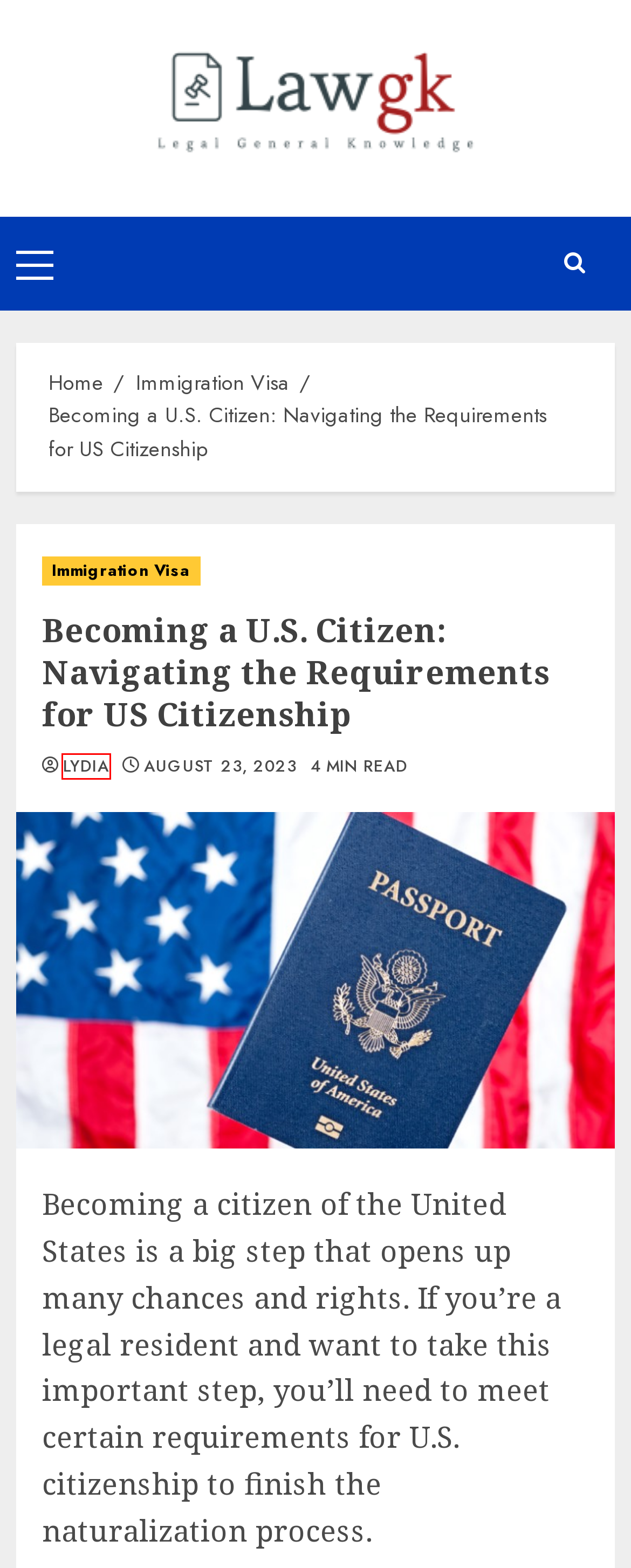Take a look at the provided webpage screenshot featuring a red bounding box around an element. Select the most appropriate webpage description for the page that loads after clicking on the element inside the red bounding box. Here are the candidates:
A. Patent Licensing Agreements: Monetizing Inventions - Law gk
B. August 2023 - Law gk
C. Ford Lug Nut Lawsuit: Understanding the Issue and Your Rights - Law gk
D. Immigration Visa Archives - Law gk
E. June 2024 - Law gk
F. How to Stop Debt Collectors From Harassing You (Legally!) - Law gk
G. Law gk - Legal General Knowledge
H. Lydia, Author at Law gk

H